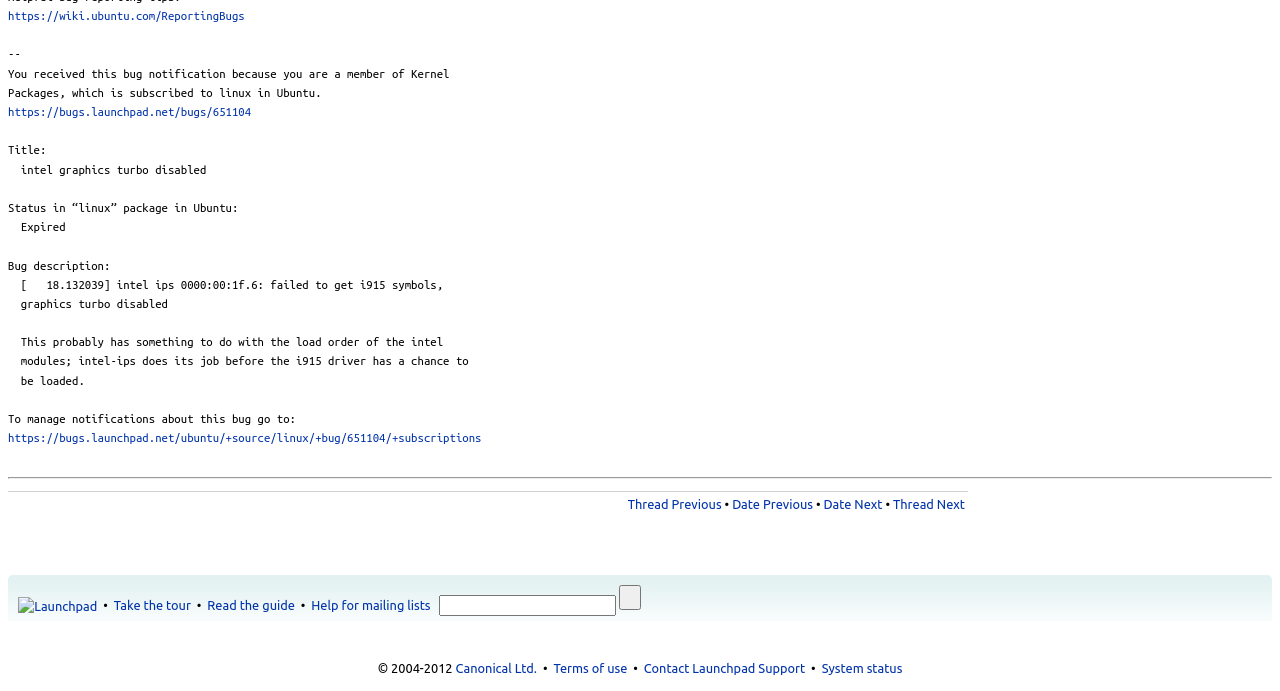Provide the bounding box coordinates of the HTML element this sentence describes: "Canonical Ltd.". The bounding box coordinates consist of four float numbers between 0 and 1, i.e., [left, top, right, bottom].

[0.356, 0.957, 0.42, 0.977]